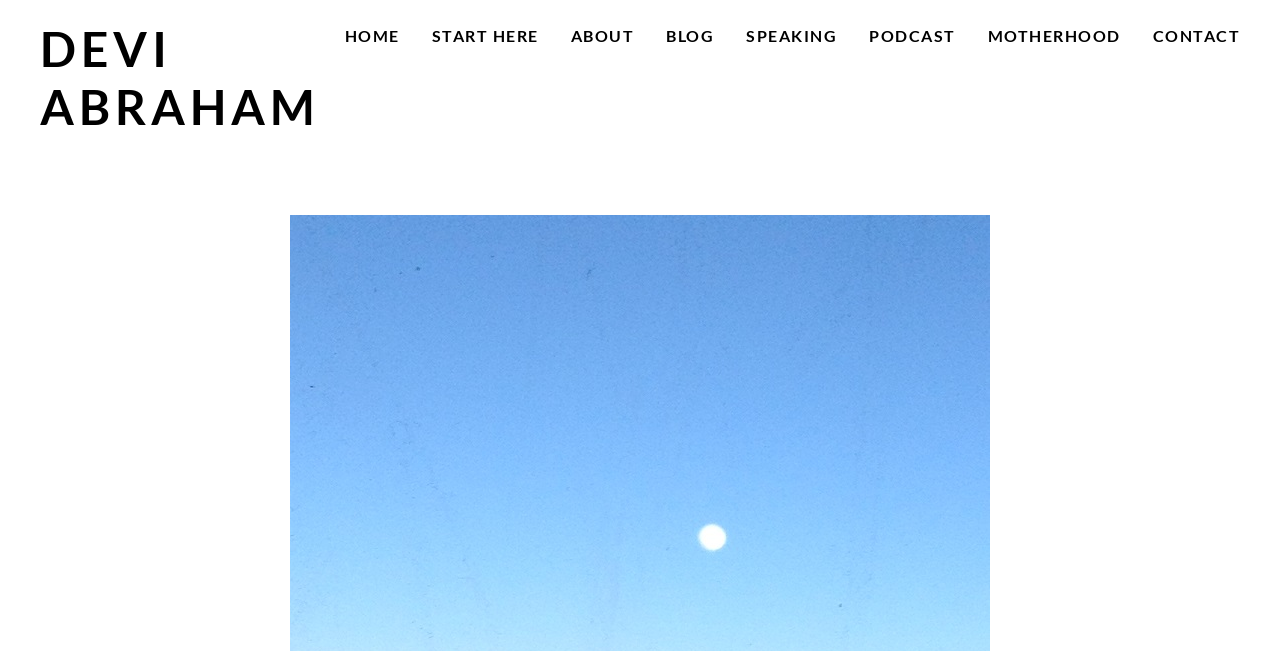Provide a brief response using a word or short phrase to this question:
What is the author's name?

Devi Abraham